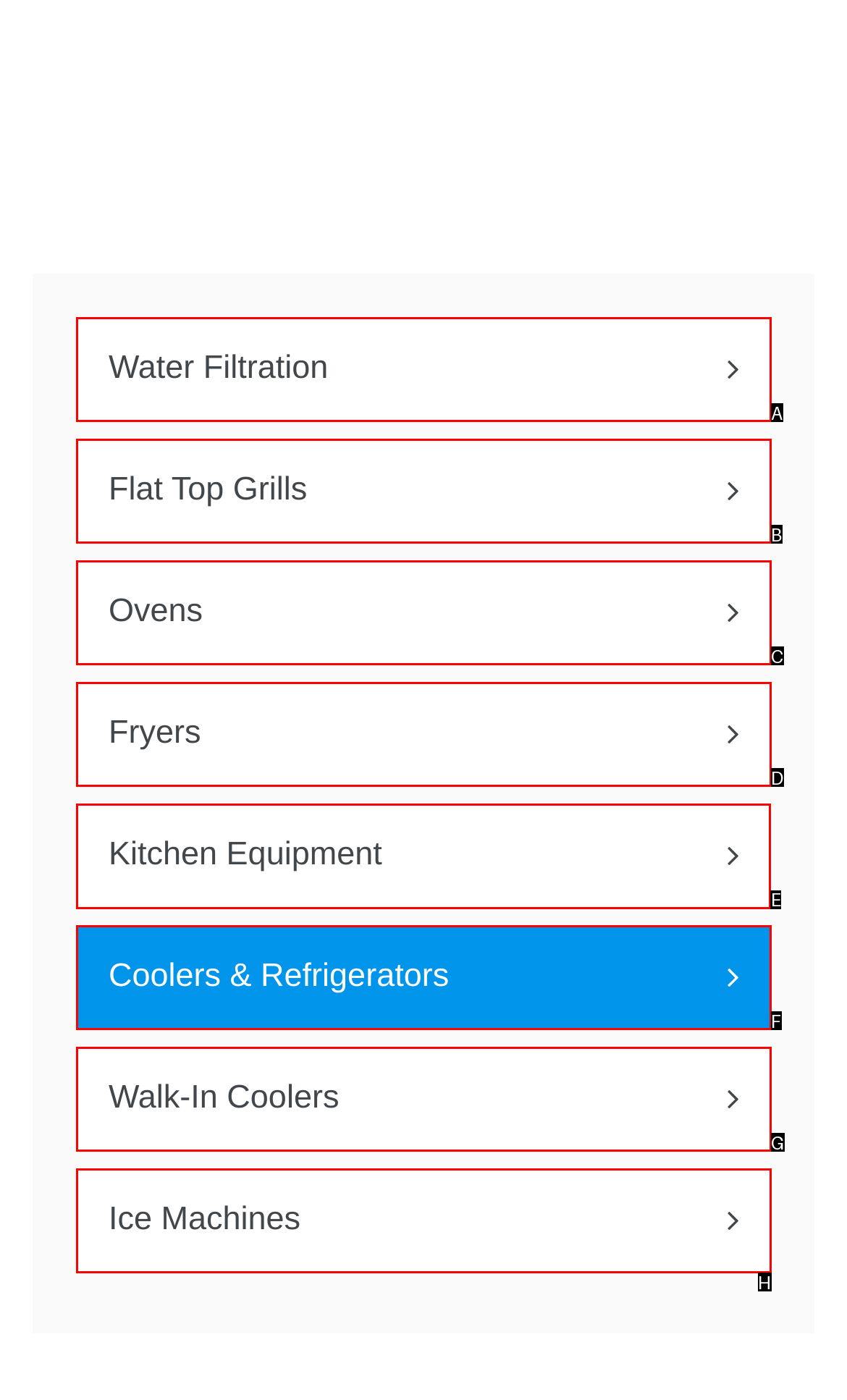Identify which HTML element should be clicked to fulfill this instruction: Learn about Kitchen Equipment Reply with the correct option's letter.

E